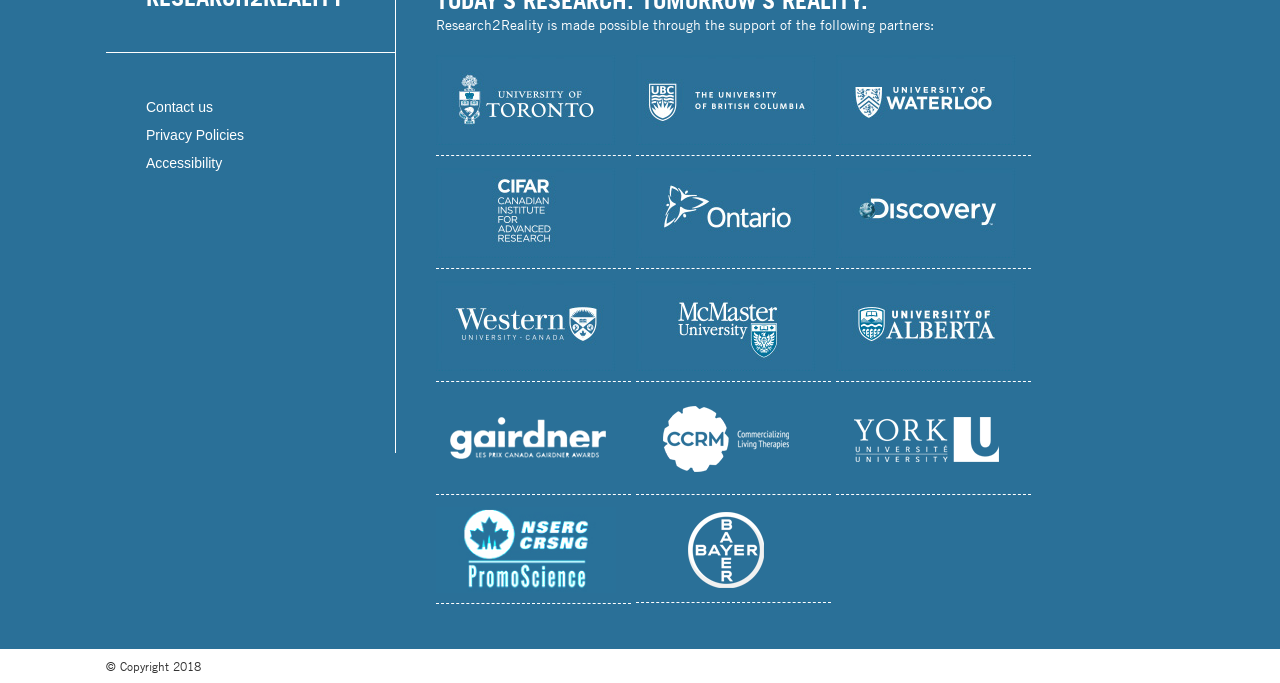Locate the bounding box coordinates of the area that needs to be clicked to fulfill the following instruction: "Check the copyright information". The coordinates should be in the format of four float numbers between 0 and 1, namely [left, top, right, bottom].

[0.083, 0.963, 0.157, 0.986]